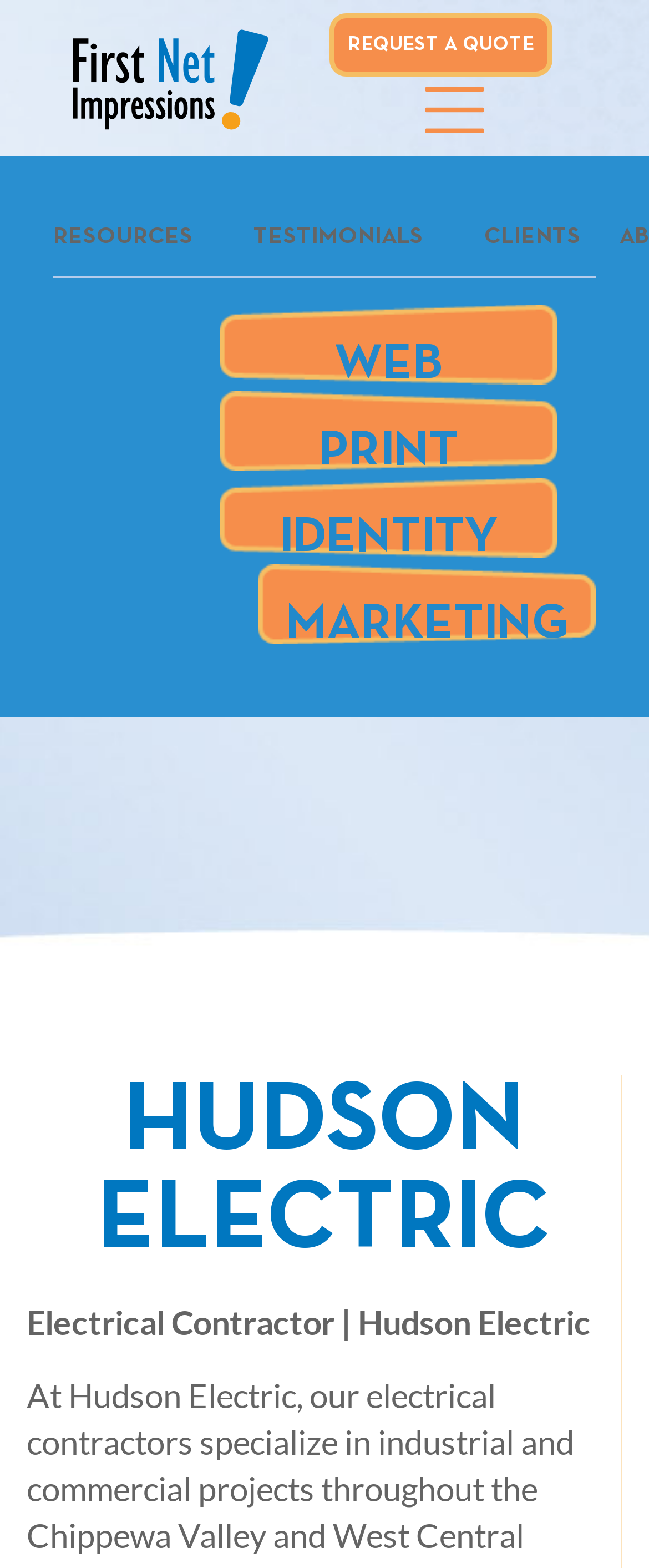Determine the bounding box coordinates of the clickable area required to perform the following instruction: "Learn about Hudson Electric". The coordinates should be represented as four float numbers between 0 and 1: [left, top, right, bottom].

[0.041, 0.686, 0.956, 0.811]